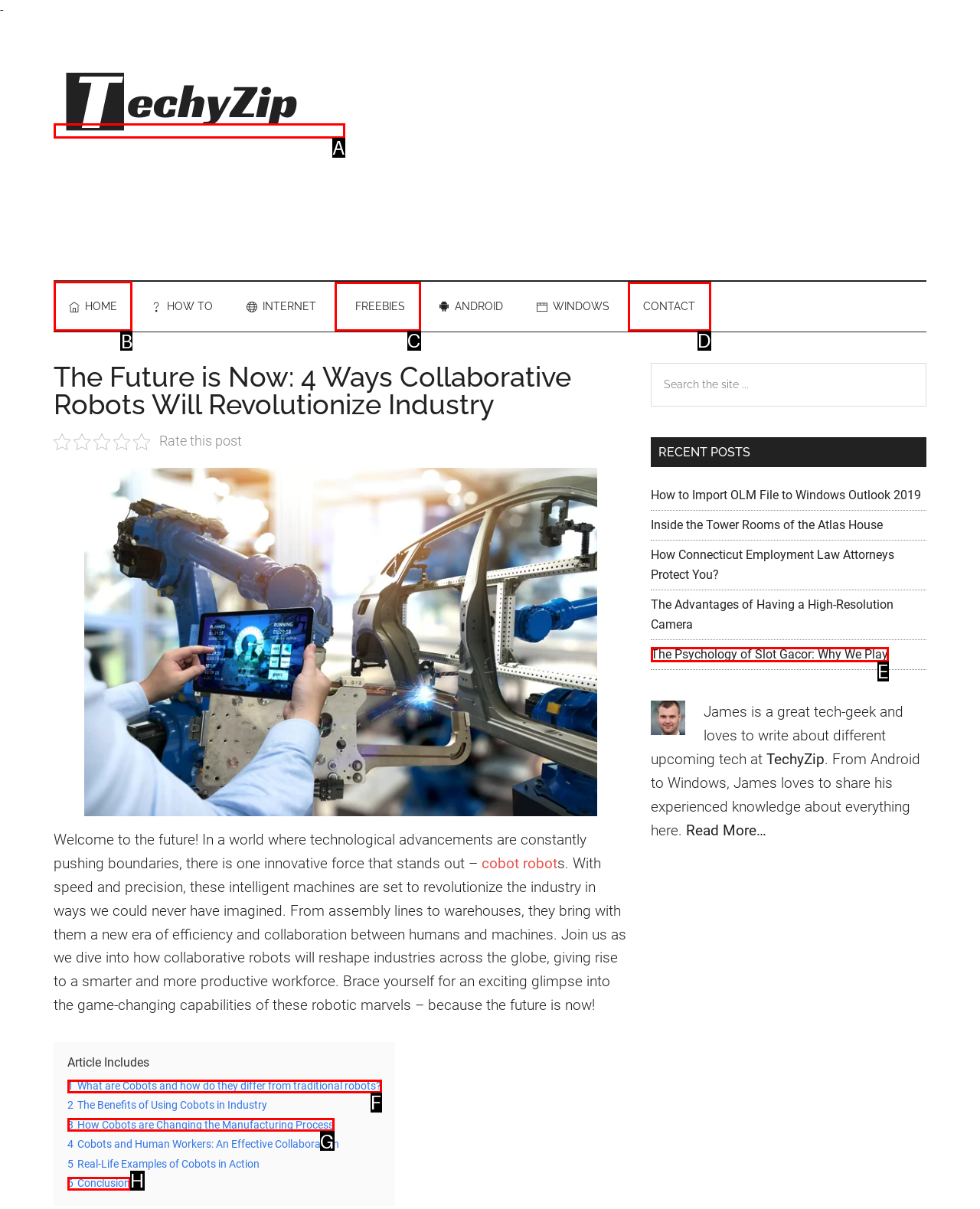Pick the right letter to click to achieve the task: Click the 'HOME' link
Answer with the letter of the correct option directly.

B